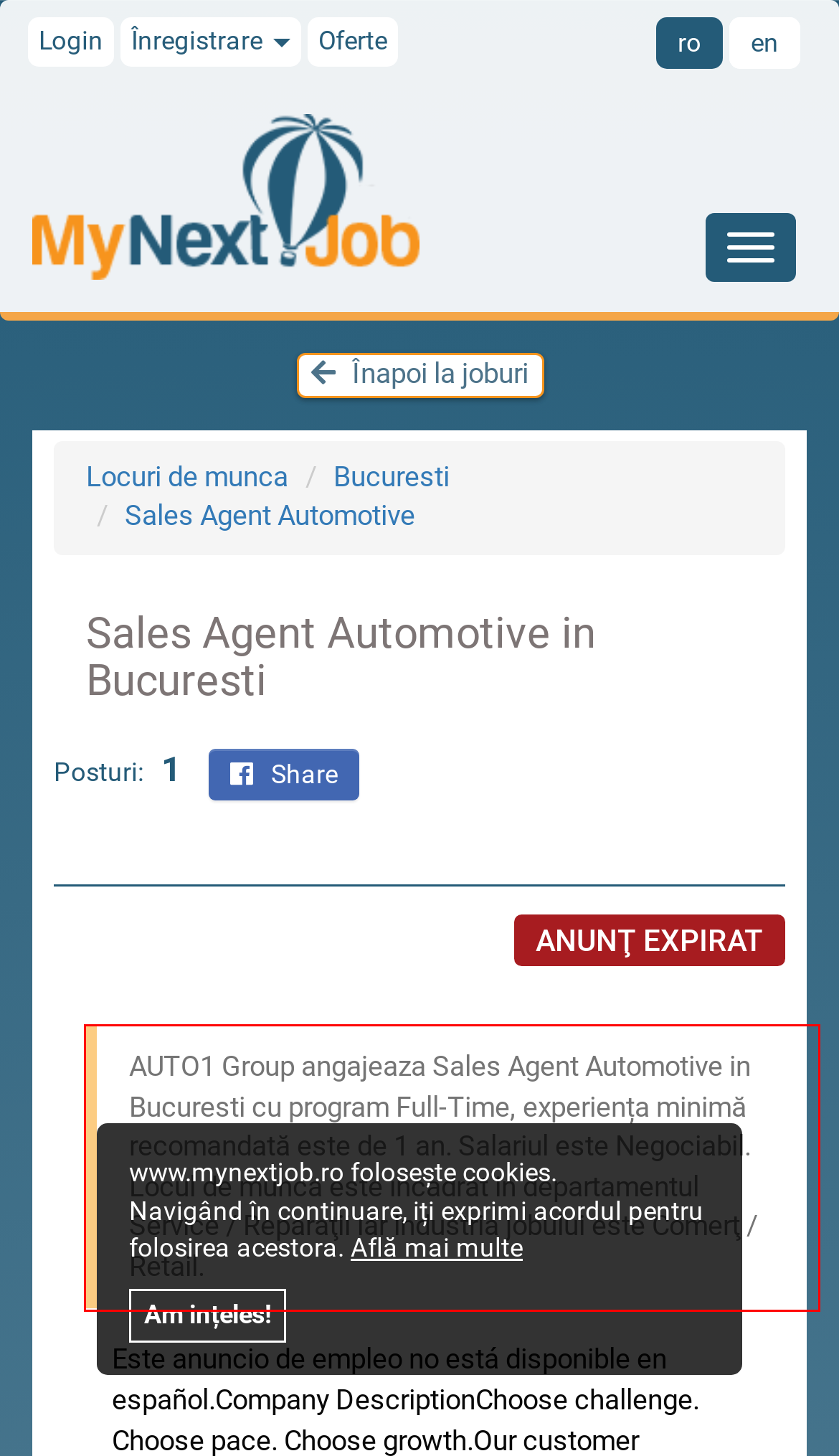You are presented with a webpage screenshot featuring a red bounding box. Perform OCR on the text inside the red bounding box and extract the content.

AUTO1 Group angajeaza Sales Agent Automotive in Bucuresti cu program Full-Time, experiența minimă recomandată este de 1 an. Salariul este Negociabil. Locul de munca este incadrat in departamentul Service / Reparaţii iar industria jobului este Comerţ / Retail.